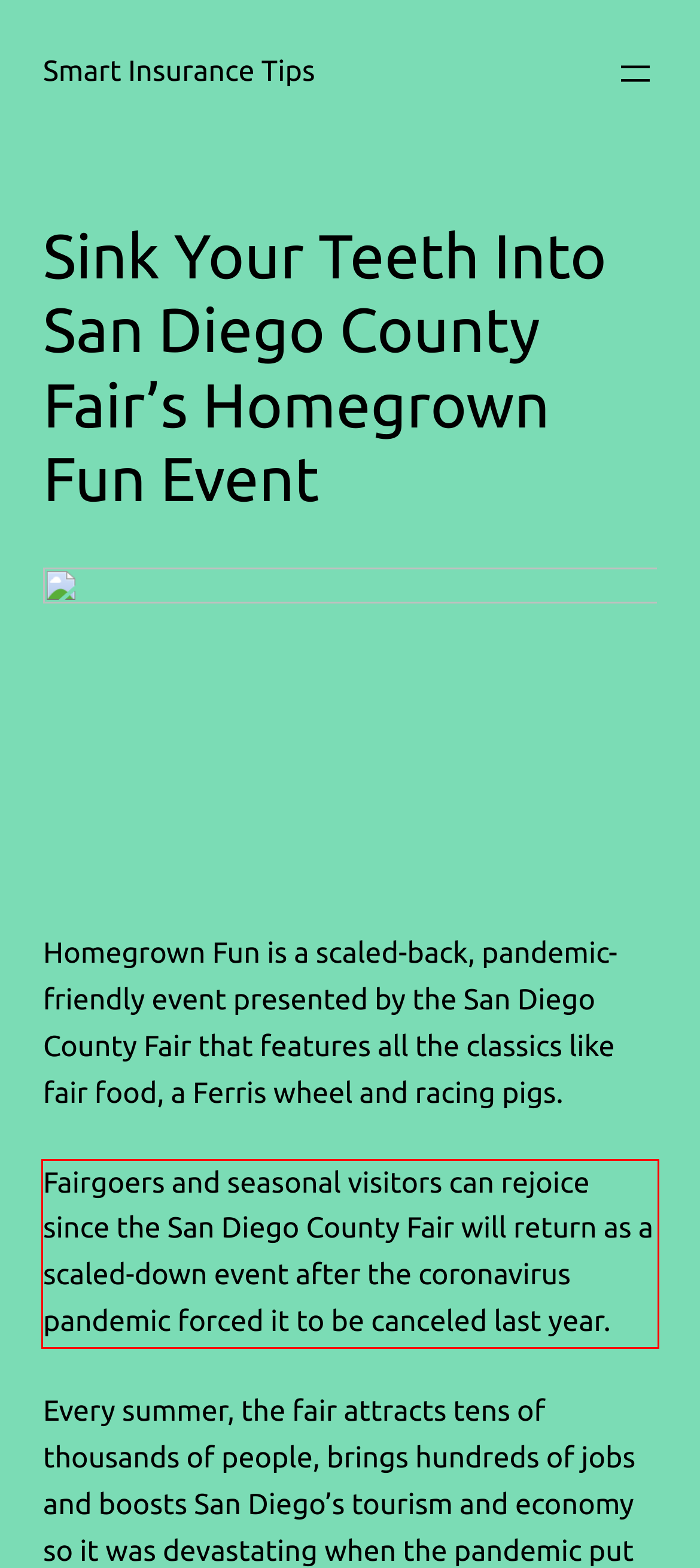Analyze the screenshot of the webpage and extract the text from the UI element that is inside the red bounding box.

Fairgoers and seasonal visitors can rejoice since the San Diego County Fair will return as a scaled-down event after the coronavirus pandemic forced it to be canceled last year.